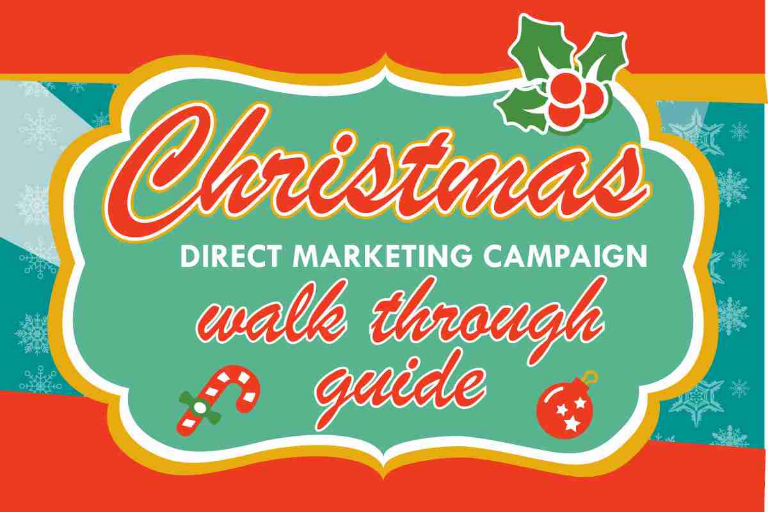Illustrate the scene in the image with a detailed description.

The image features a vibrant and festive graphic for a "Christmas Direct Marketing Campaign Walk Through Guide." The background is a rich red adorned with seasonal motifs like snowflakes and holly leaves, evoking a joyful holiday spirit. The prominent text reads "Christmas" in a playful, cursive font, emphasizing the theme. Below, the phrase "DIRECT MARKETING CAMPAIGN" is presented in a bold and contrasting typeface, making it stand out to potential readers. The words "walk through guide" are playfully styled, inviting viewers to explore effective strategies for holiday marketing. Alongside the text, there are cheerful illustrations of candy canes and Christmas ornaments, enhancing the overall festive atmosphere and making the image eye-catching and engaging for businesses looking to enhance their Christmas marketing efforts.